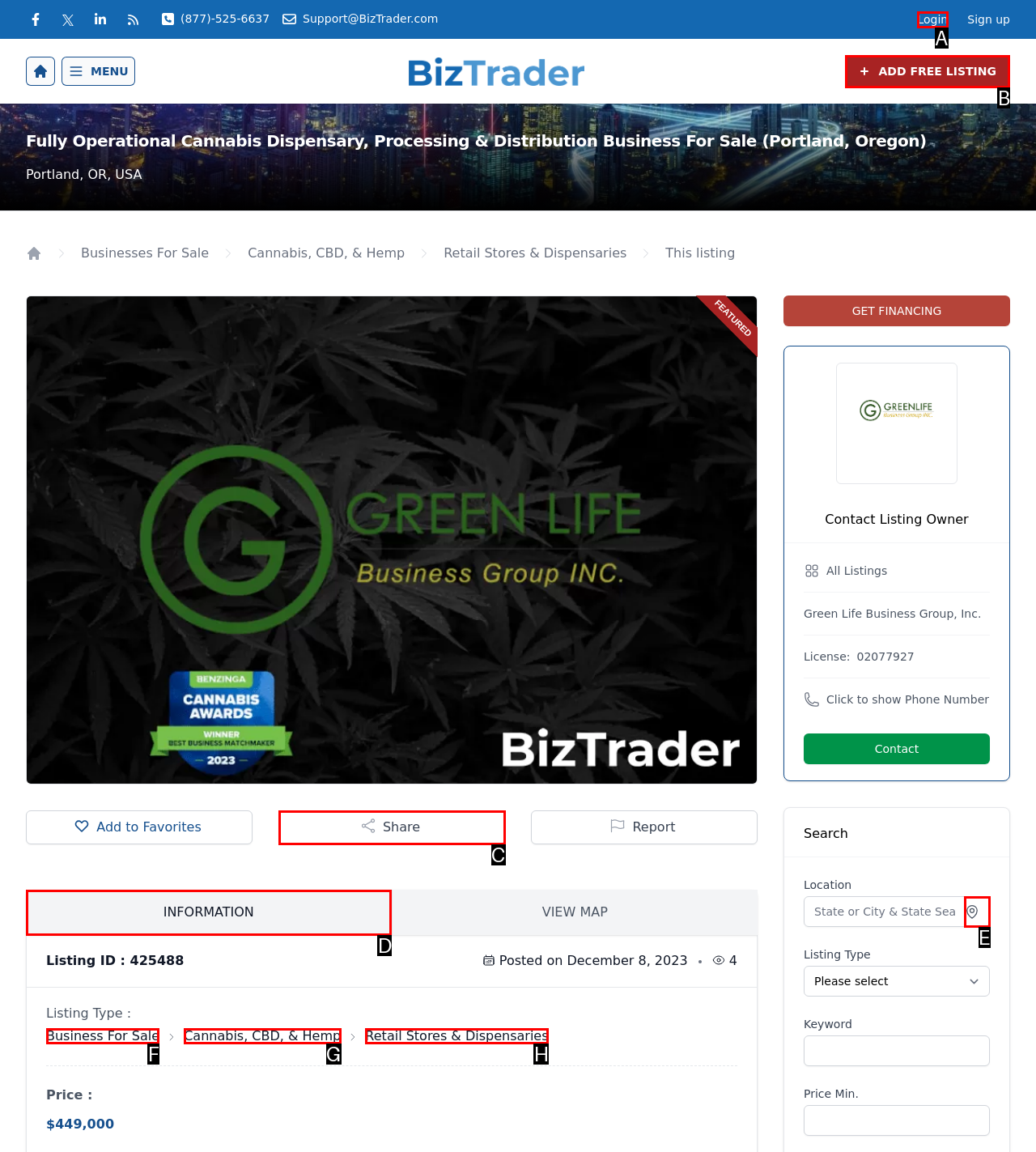From the options provided, determine which HTML element best fits the description: Retail Stores & Dispensaries. Answer with the correct letter.

H